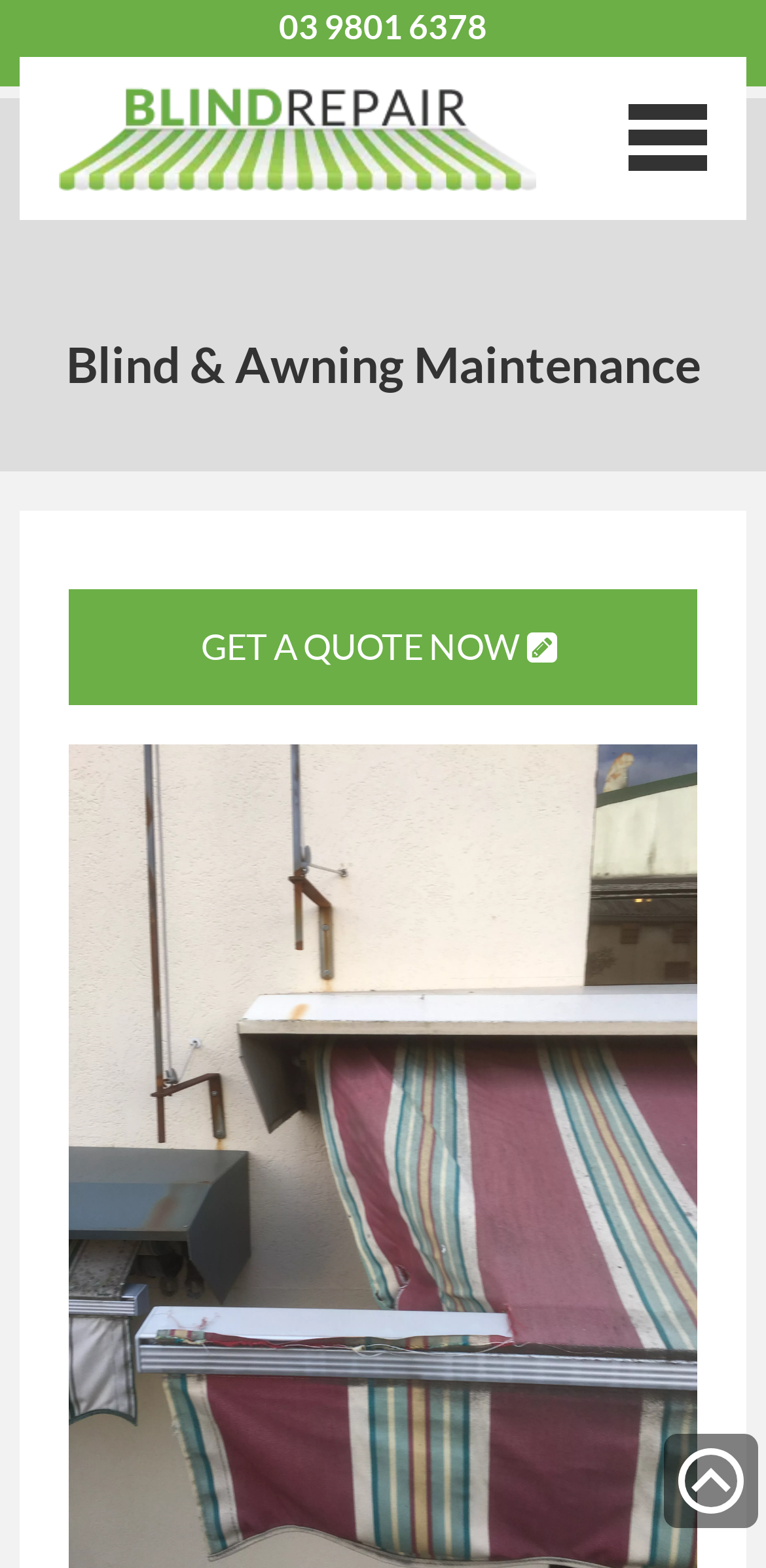Identify the bounding box coordinates of the clickable section necessary to follow the following instruction: "Read 'How to Join a Video Affiliate Program'". The coordinates should be presented as four float numbers from 0 to 1, i.e., [left, top, right, bottom].

None